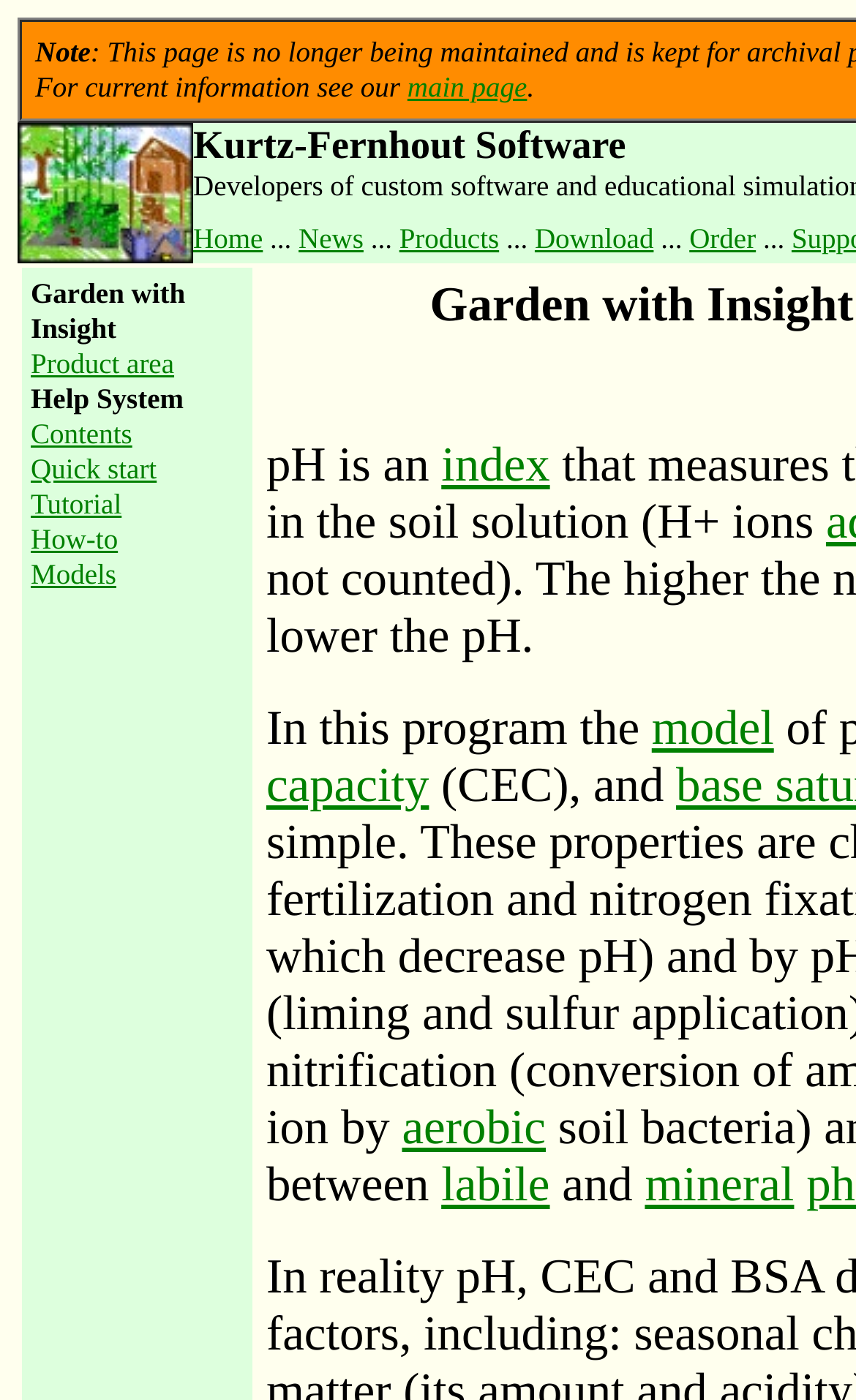Determine the bounding box for the UI element as described: "Privacy Policy". The coordinates should be represented as four float numbers between 0 and 1, formatted as [left, top, right, bottom].

None